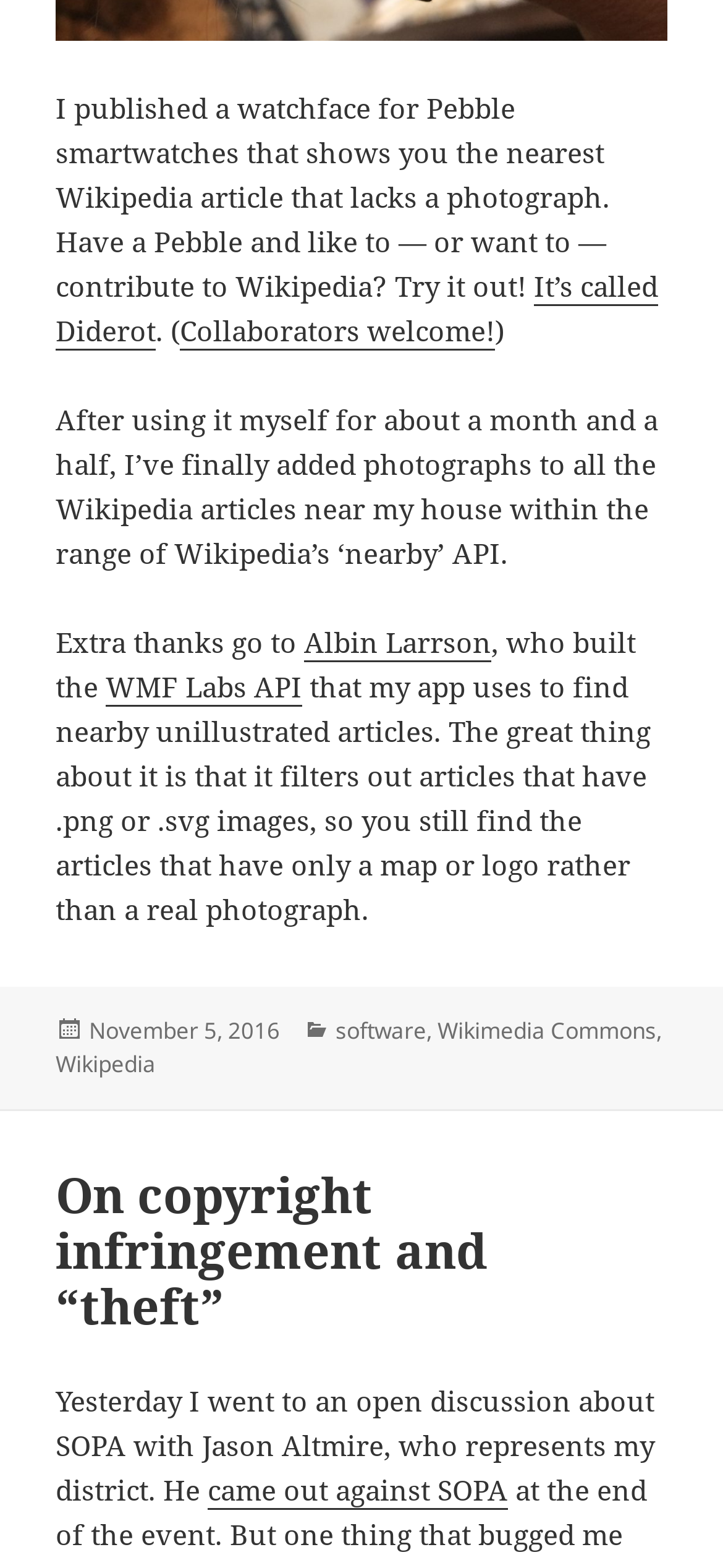What did Jason Altmire do regarding SOPA? Based on the screenshot, please respond with a single word or phrase.

came out against SOPA